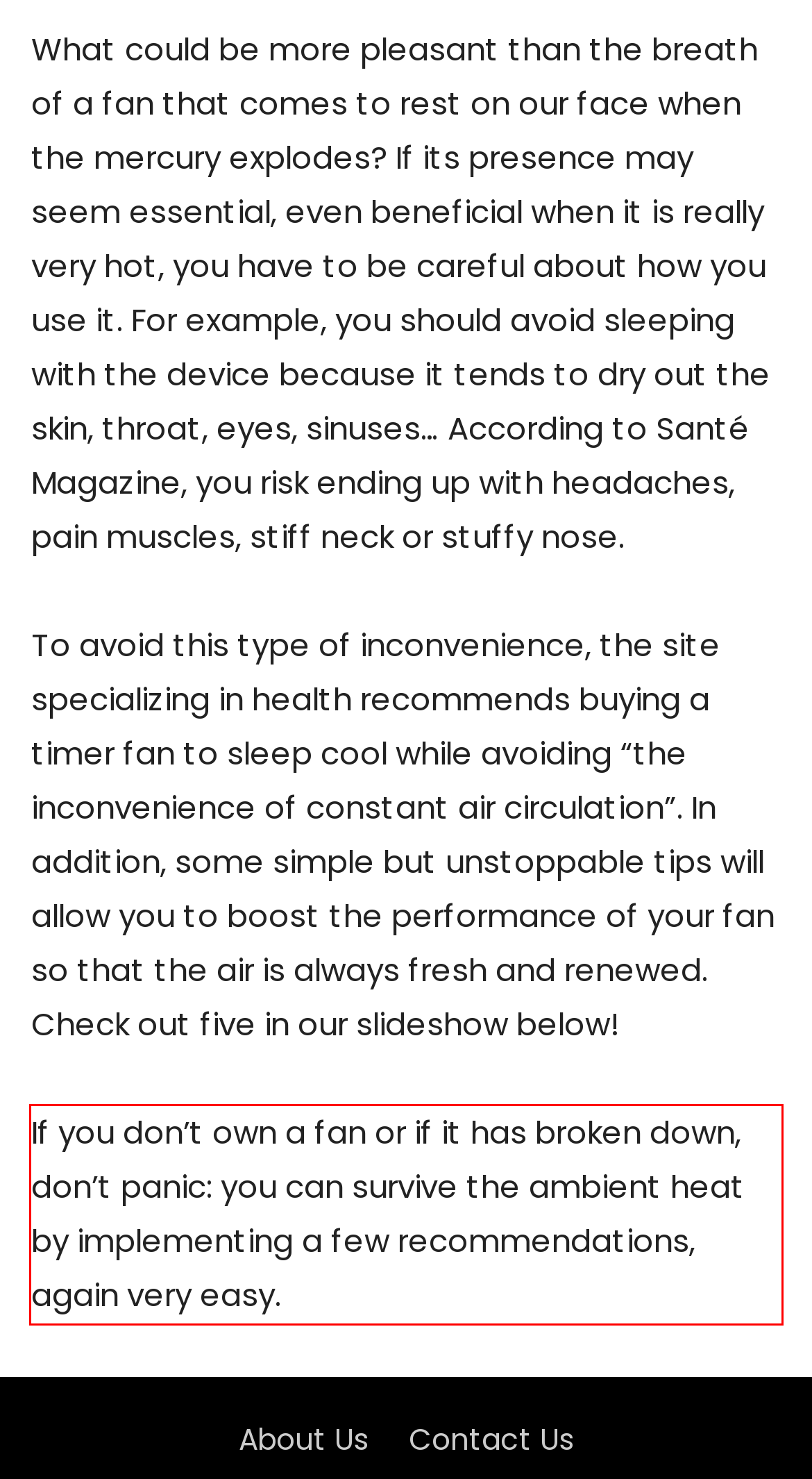Using the provided webpage screenshot, recognize the text content in the area marked by the red bounding box.

If you don’t own a fan or if it has broken down, don’t panic: you can survive the ambient heat by implementing a few recommendations, again very easy.